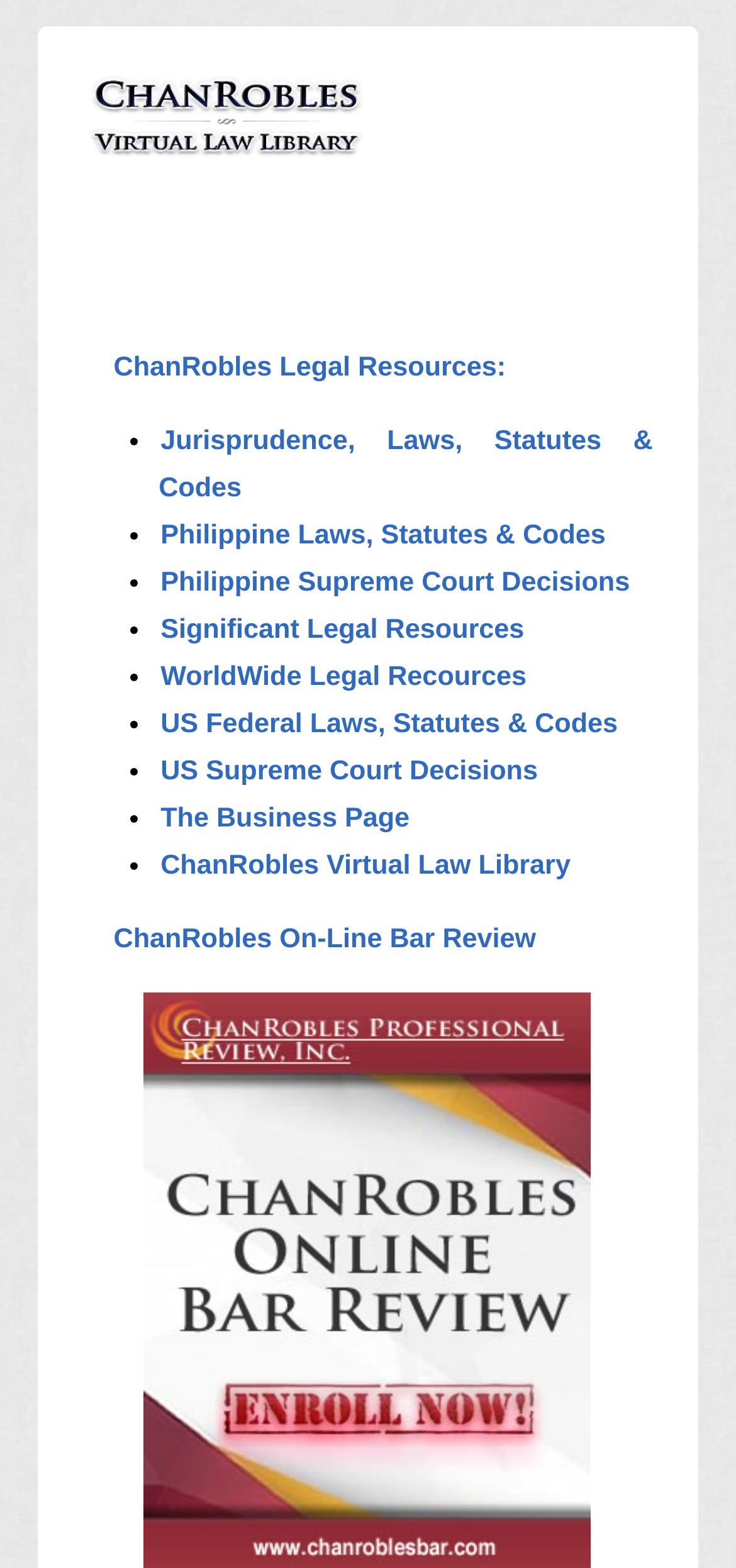Can you specify the bounding box coordinates for the region that should be clicked to fulfill this instruction: "review ChanRobles On-Line Bar Review".

[0.152, 0.59, 0.731, 0.609]